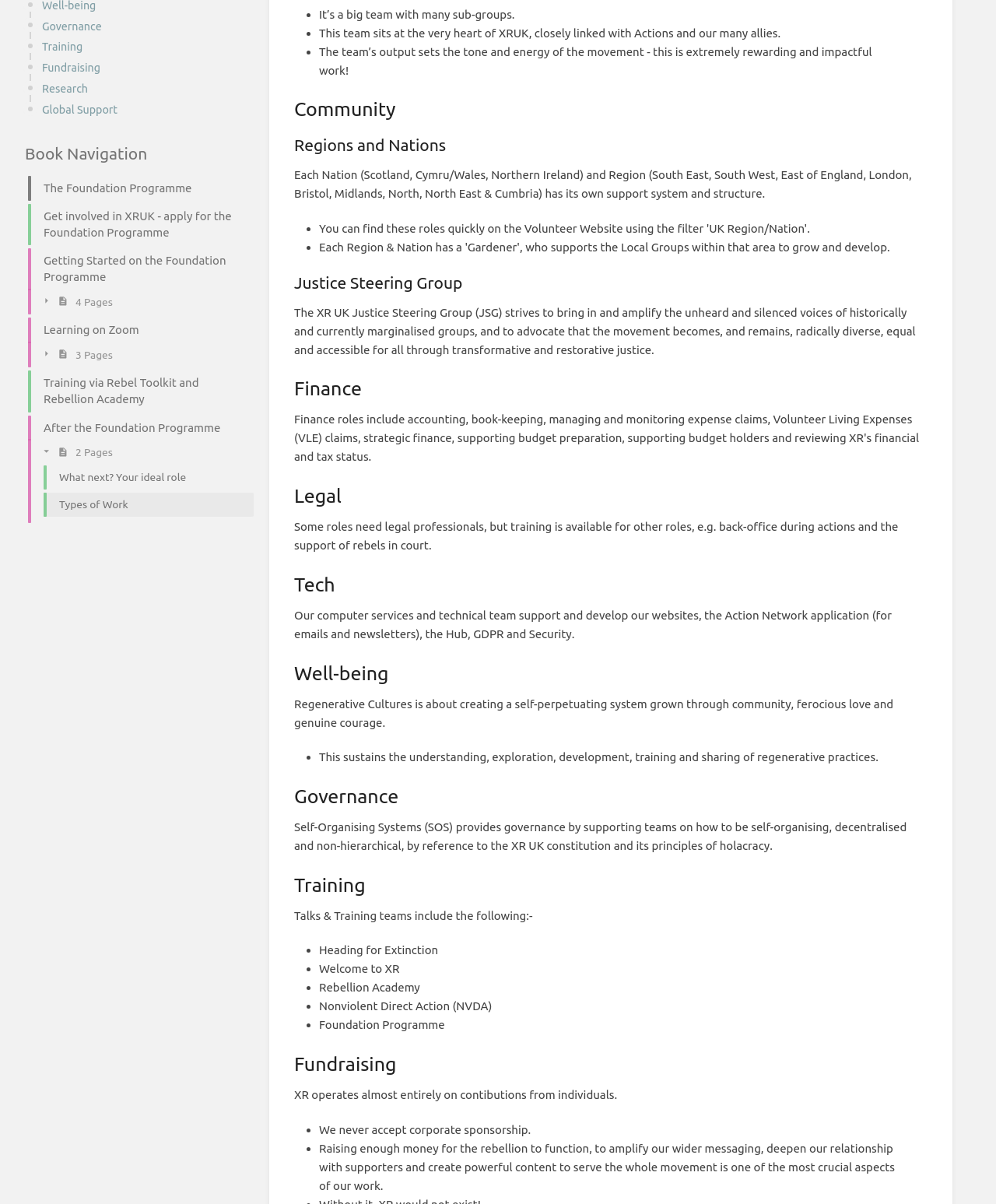Please provide the bounding box coordinate of the region that matches the element description: Learning on Zoom. Coordinates should be in the format (top-left x, top-left y, bottom-right x, bottom-right y) and all values should be between 0 and 1.

[0.016, 0.263, 0.255, 0.286]